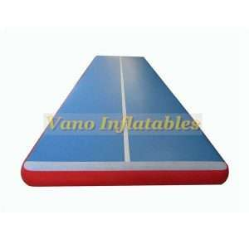Give a comprehensive caption for the image.

This image showcases a high-quality Airtrack designed for gymnastics and tumbling training, featuring a vibrant blue surface with a striking red edge. The track is sturdy and built for various activities, making it ideal for both indoor and outdoor use. The image is part of the product listing titled "Tumble Track Trampoline for Sale | Air Tracks for Tumbling," which highlights the versatility of this inflatable gym mat for different athletic pursuits. It is designed to provide excellent bounce and support for users, enhancing performance while ensuring safety during practice. This Airtrack is available for purchase starting at $322.00, with the option to select additional features tailored to user needs.